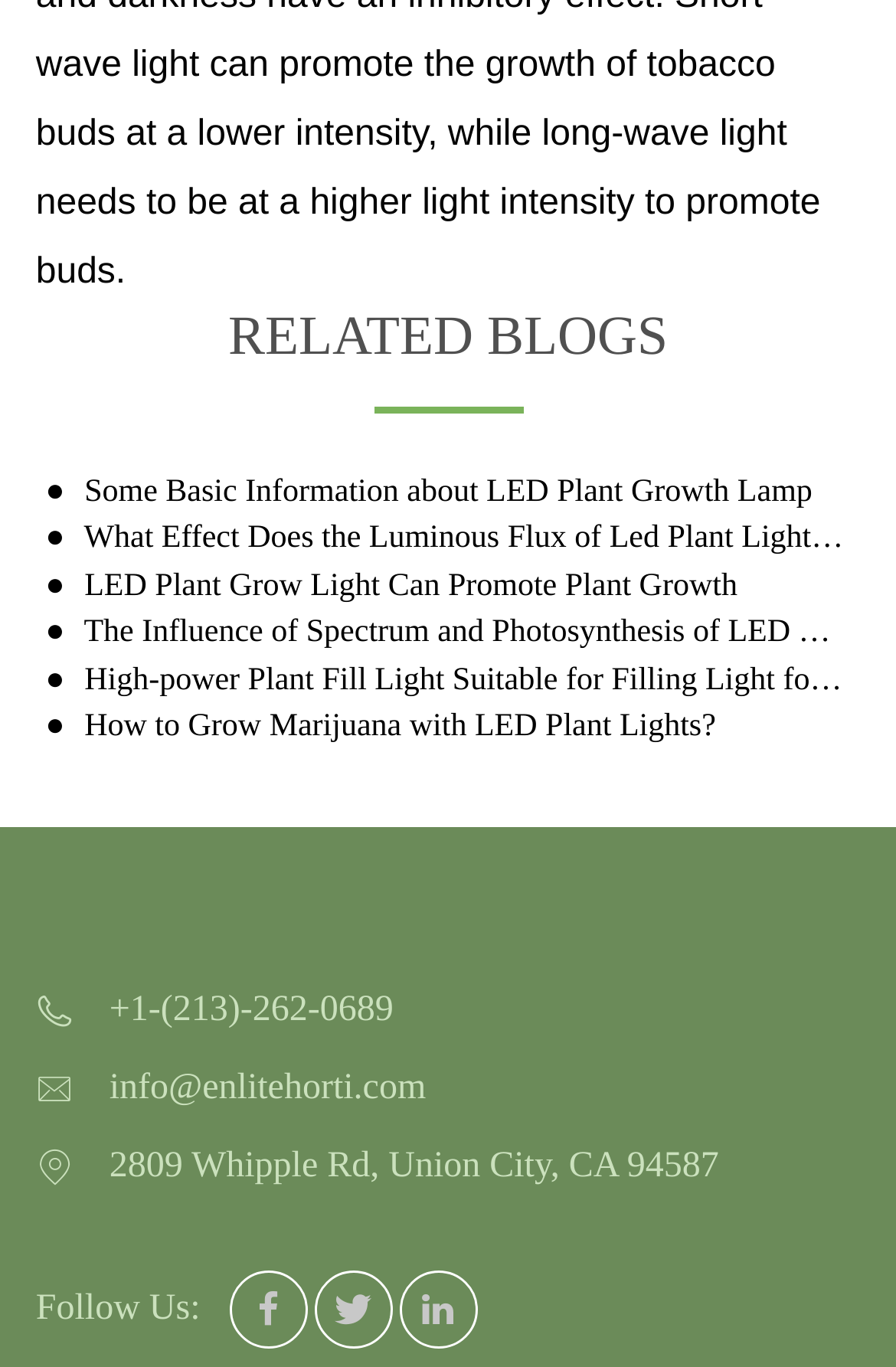How many social media platforms are listed?
Analyze the screenshot and provide a detailed answer to the question.

I counted the number of social media platform icons, which are Facebook, Twitter, and Instagram. There are 3 social media platform icons, so there are 3 social media platforms listed.